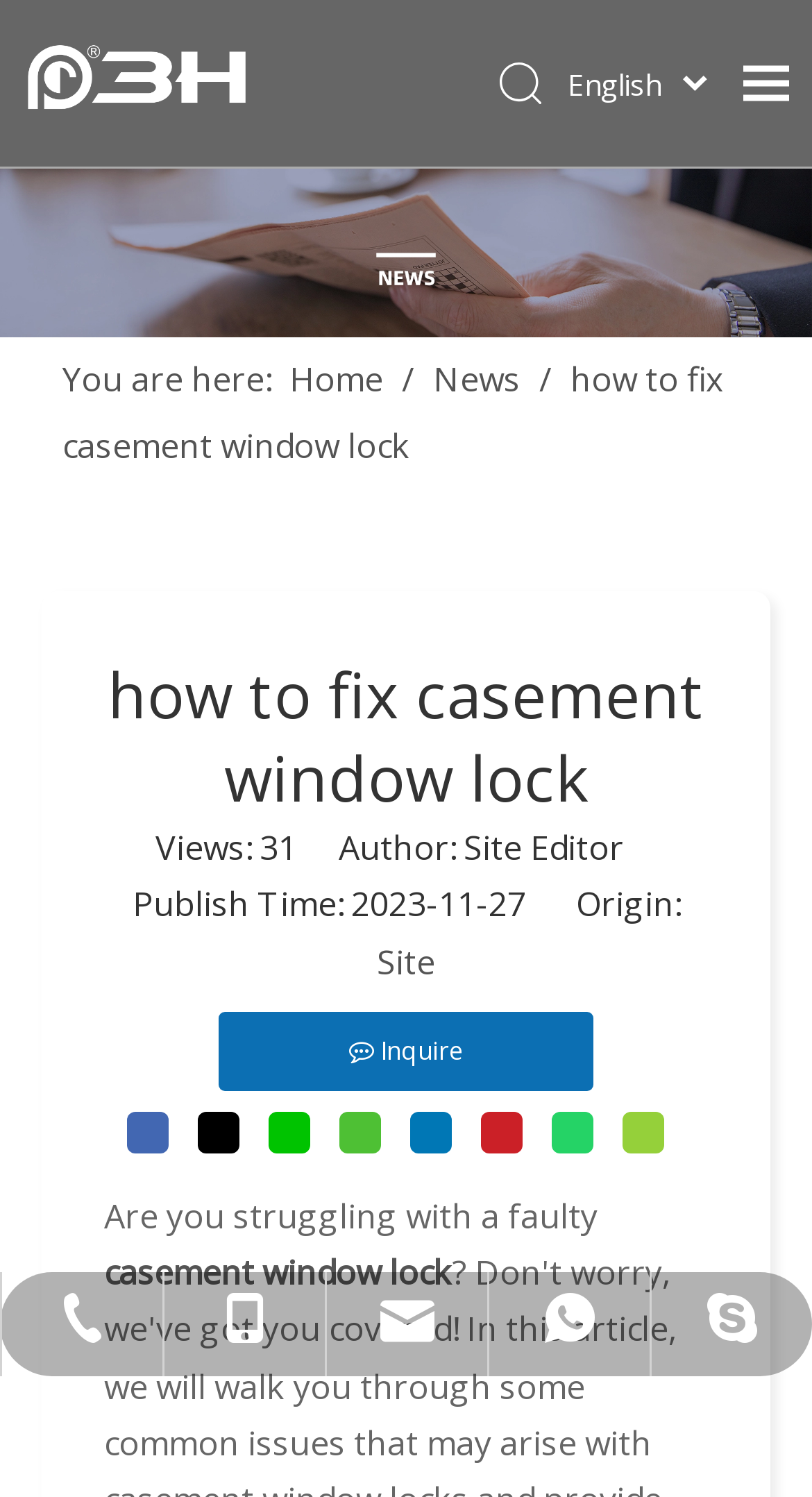Given the content of the image, can you provide a detailed answer to the question?
What is the topic of the current article?

I determined the topic of the current article by reading the title of the article, which is 'how to fix casement window lock', and also by looking at the content of the article, which discusses the issue of faulty casement window locks.